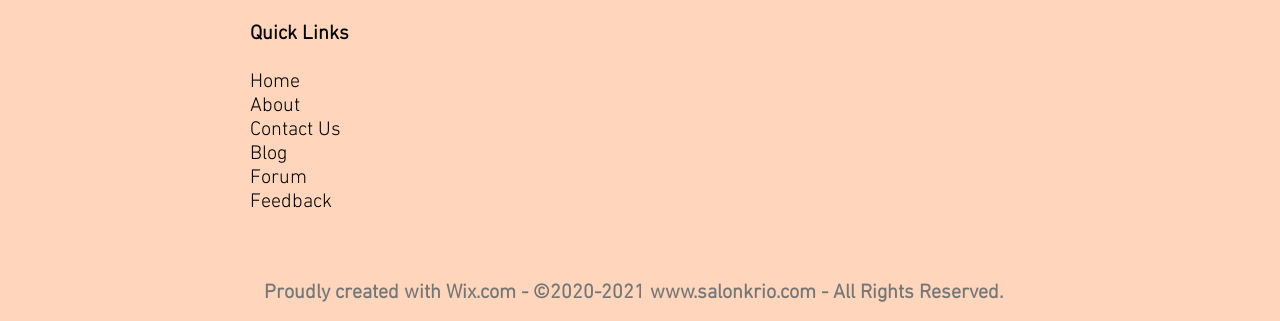What year is the copyright for?
Answer the question in as much detail as possible.

The copyright is for the years 2020-2021 because there is a link element at the bottom of the page that says '©2020-2021 www.salonkrio.com - All Rights Reserved'.